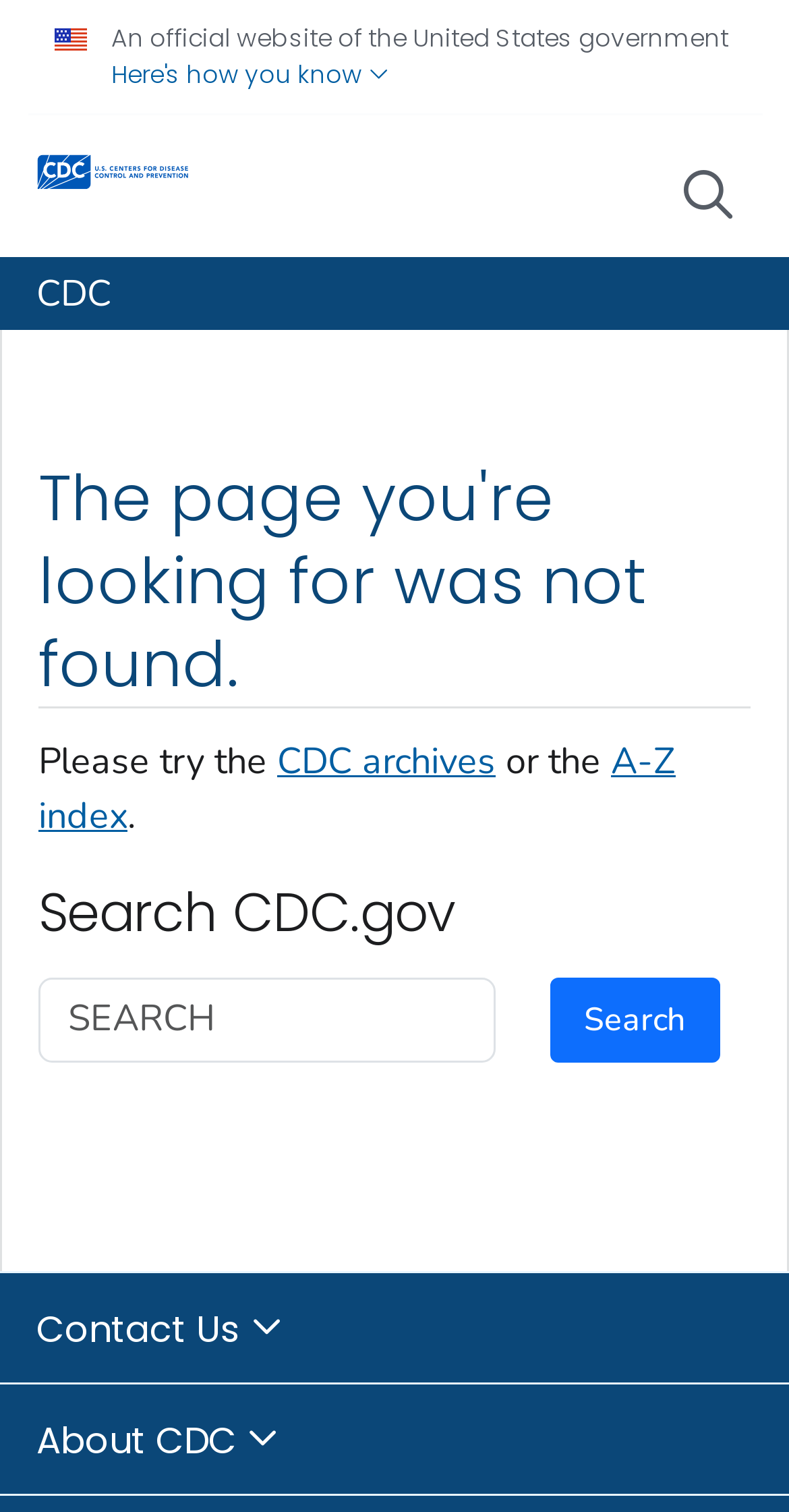Reply to the question below using a single word or brief phrase:
What are the two options to find the desired page?

CDC archives or A-Z index